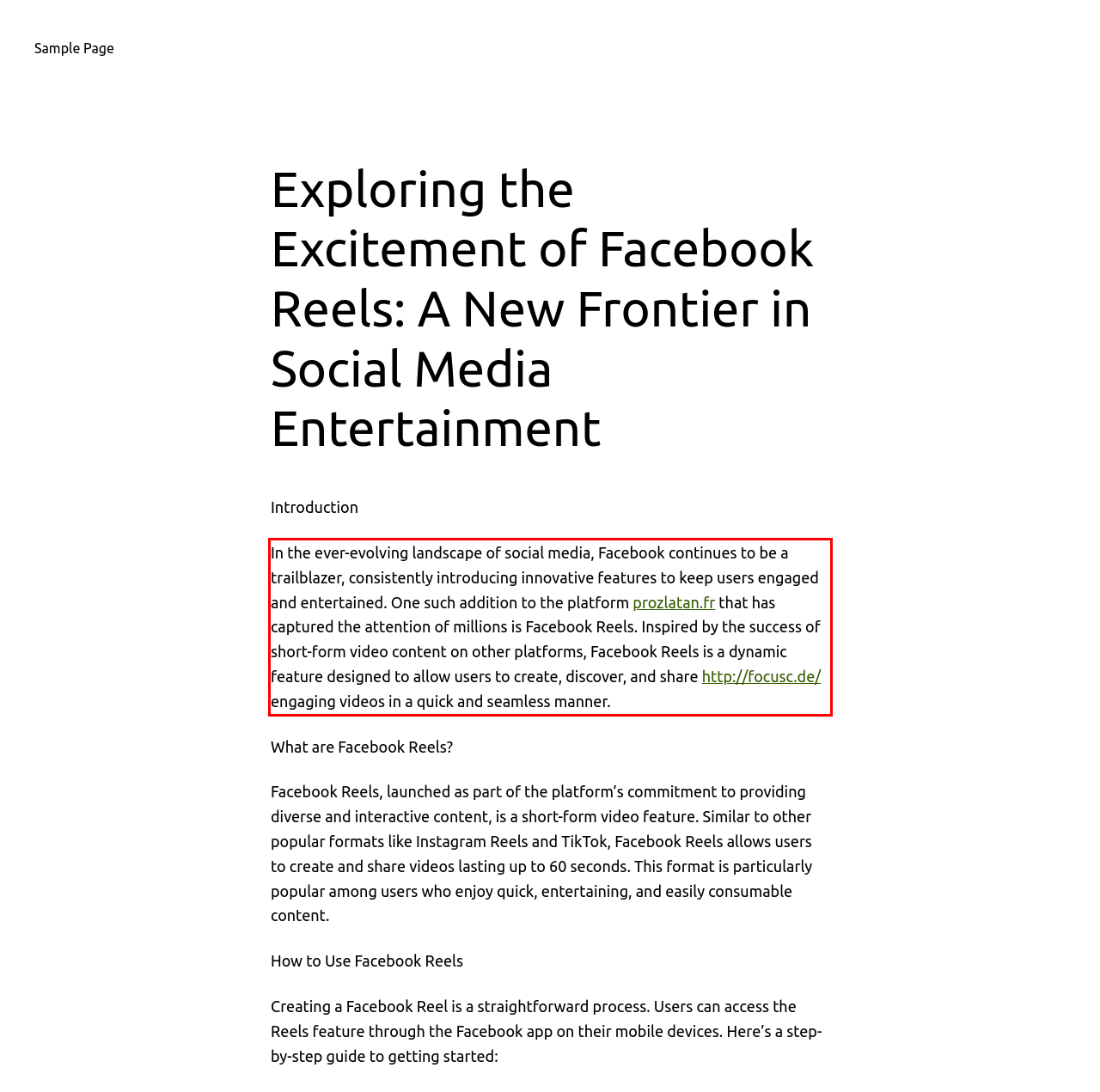Please look at the screenshot provided and find the red bounding box. Extract the text content contained within this bounding box.

In the ever-evolving landscape of social media, Facebook continues to be a trailblazer, consistently introducing innovative features to keep users engaged and entertained. One such addition to the platform prozlatan.fr that has captured the attention of millions is Facebook Reels. Inspired by the success of short-form video content on other platforms, Facebook Reels is a dynamic feature designed to allow users to create, discover, and share http://focusc.de/ engaging videos in a quick and seamless manner.